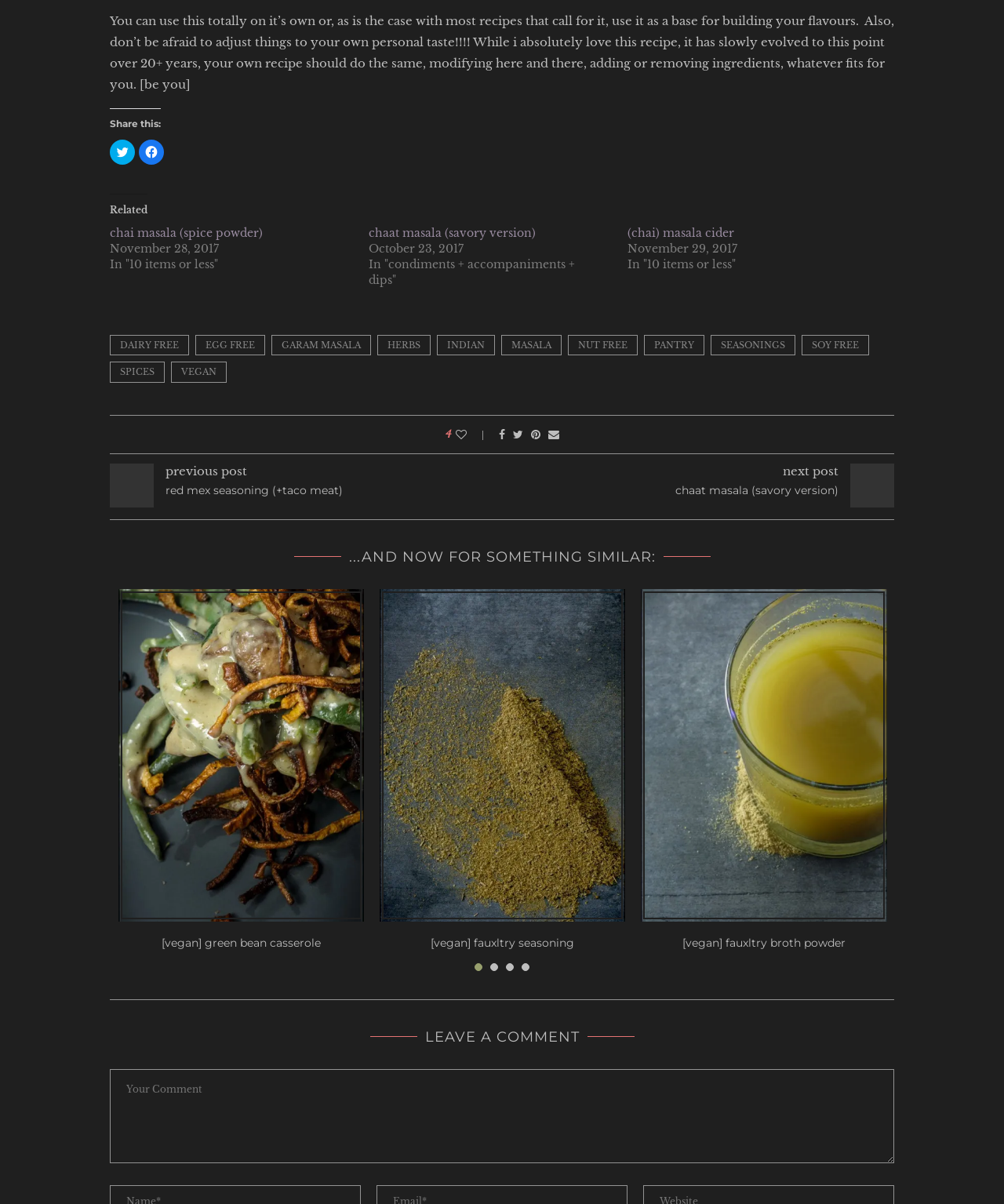Locate the bounding box coordinates of the clickable area needed to fulfill the instruction: "Click on the link to view related recipe 'chai masala (spice powder)'".

[0.109, 0.188, 0.262, 0.199]